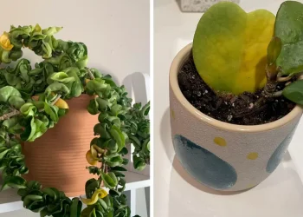Generate a detailed caption that describes the image.

The image showcases two distinct houseplants arranged aesthetically. On the left, a lush, green plant with curly leaves spills over the edge of a simple terracotta pot, hinting at its healthy growth. This vibrant foliage brings a lively touch to its surroundings, suggesting it thrives in its environment. On the right, a smaller pot features a unique heart-shaped leaf, partially yellowing, which may indicate issues such as overwatering or a lack of sunlight. The pot itself is adorned with playful blue spots and yellow accents, adding an artistic flair to the scene. This juxtaposition highlights the beauty of diverse plant care challenges, particularly as they relate to appearance and health in indoor gardening.